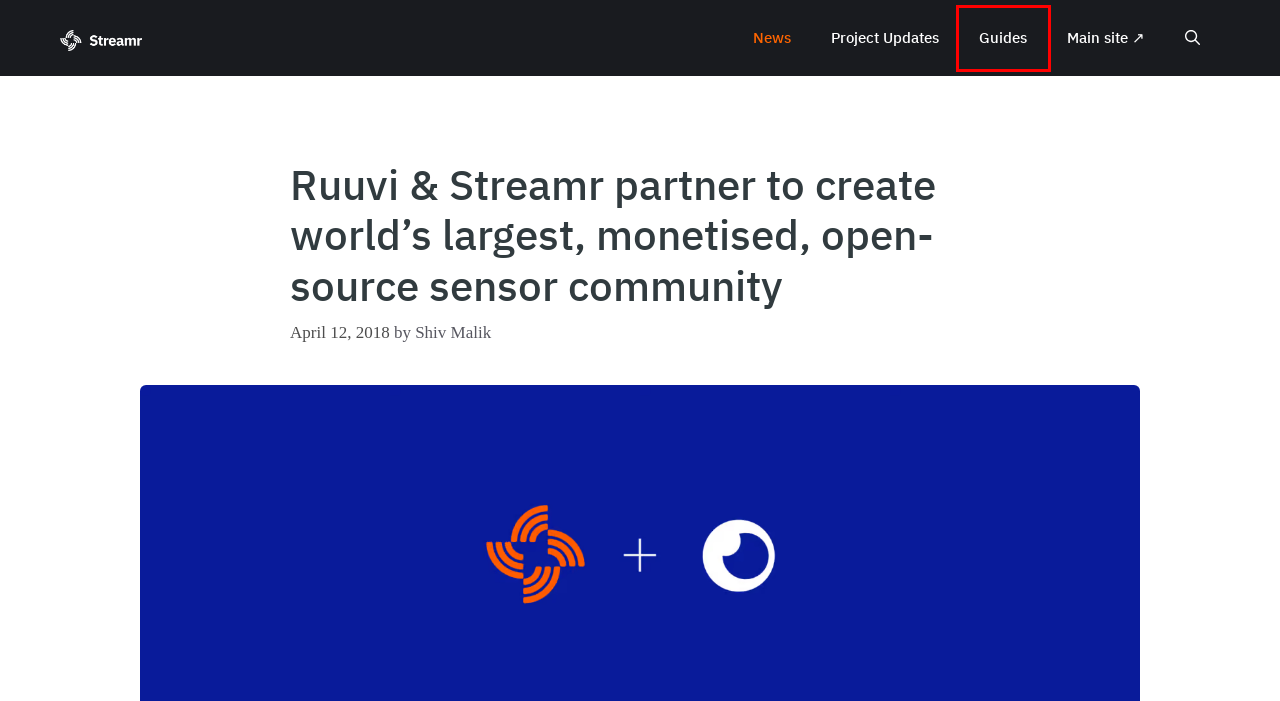You are provided with a screenshot of a webpage containing a red rectangle bounding box. Identify the webpage description that best matches the new webpage after the element in the bounding box is clicked. Here are the potential descriptions:
A. News
B. Cold Chain Monitoring With Streamr, Ruuvi, And Ethereum
C. The decentralized real-time data network | Streamr
D. Project updates
E. How to build a Streamr Node Dashboard with Streamlit and Python
F. Guides by Streamr and friends
G. Create your Operator and get Prepared for Streamr 1.0 Incentivised Testnets!
H. Streamr & Ecosystem News, Developer Guides & Tutorials

F